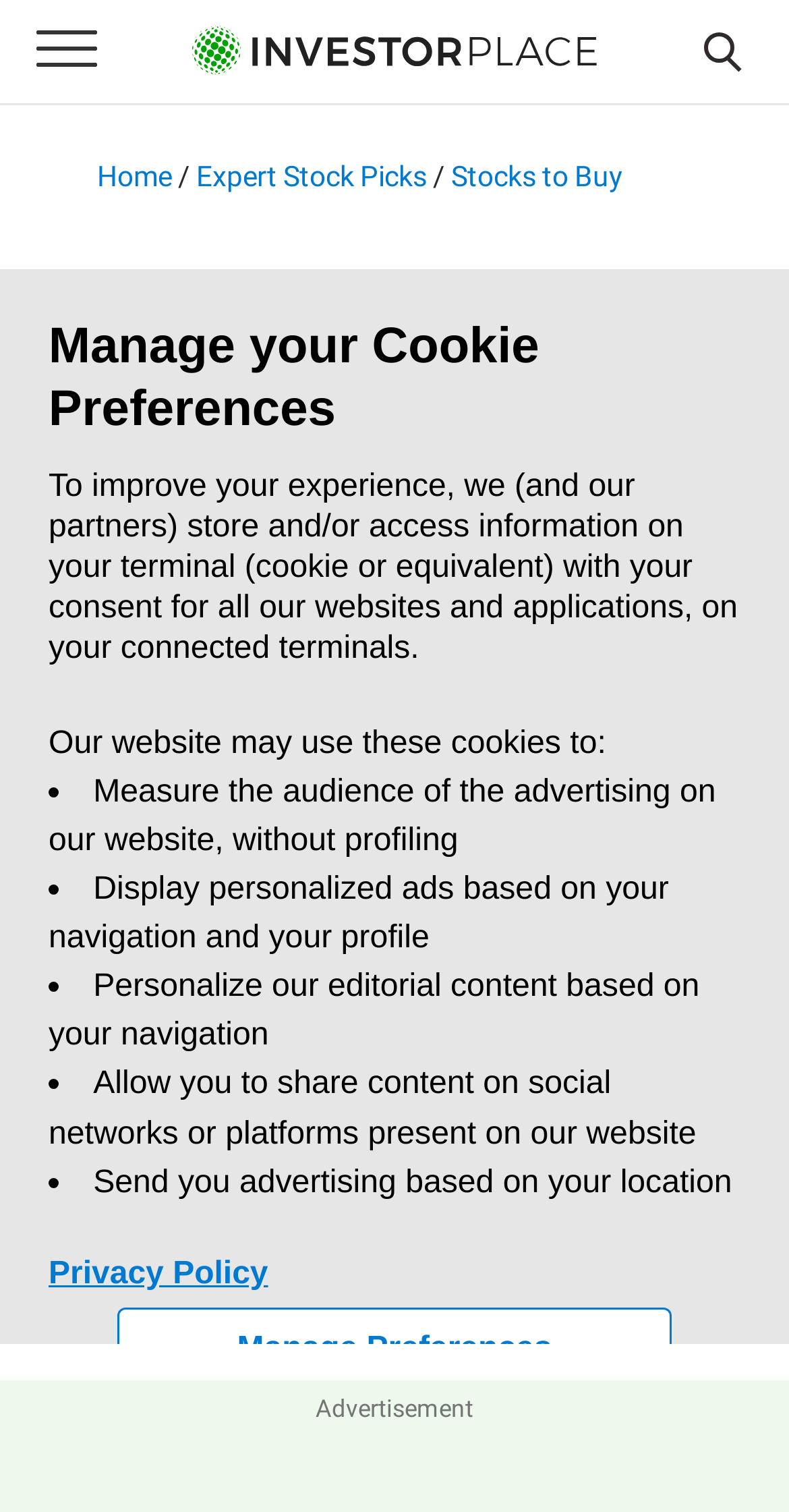Using the information shown in the image, answer the question with as much detail as possible: How many buttons are in the cookie consent banner?

I counted the buttons in the cookie consent banner, which are 'Manage Preferences' and 'Accept All'. Therefore, there are 2 buttons in the cookie consent banner.